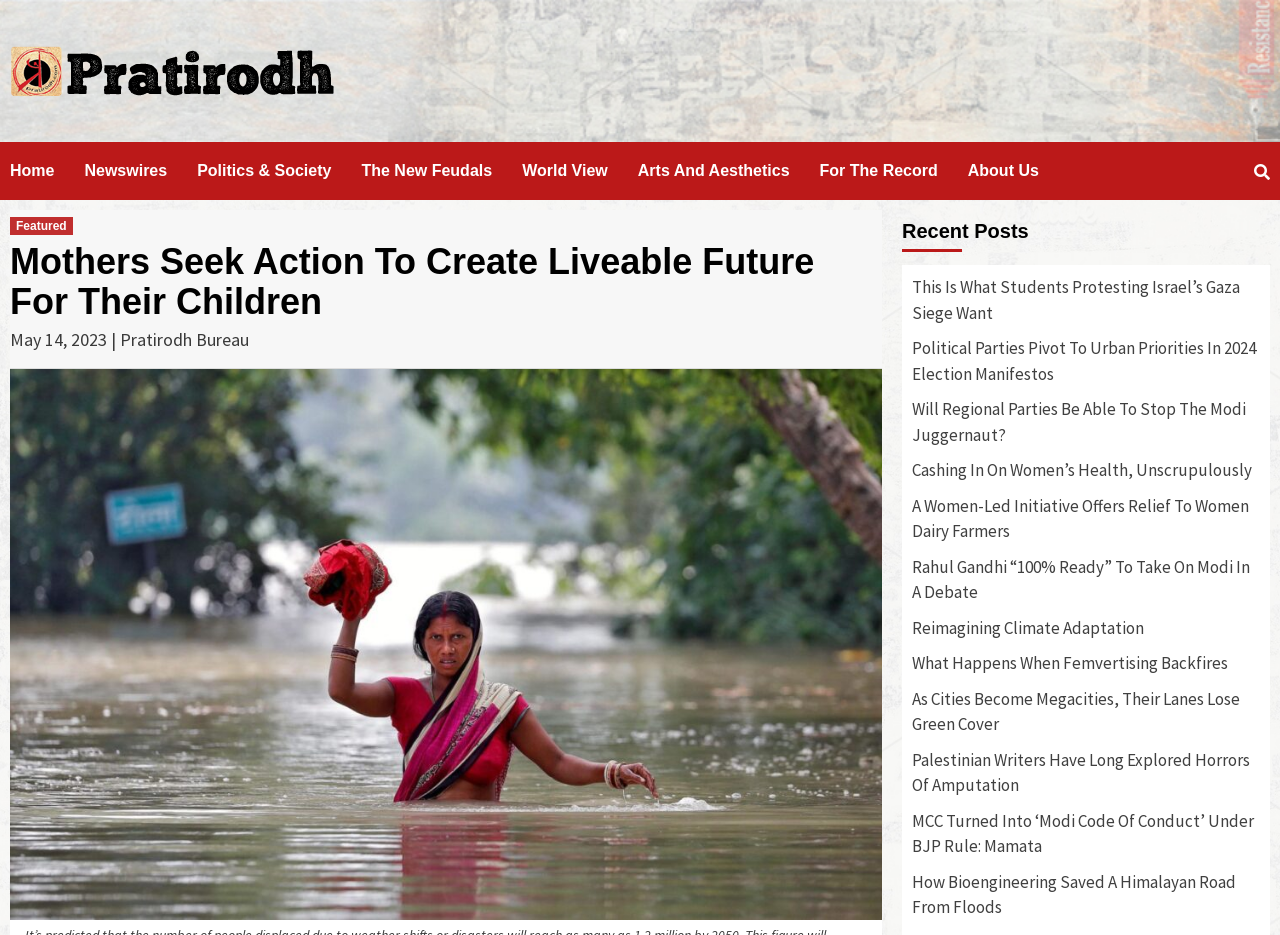What is the date of the featured news article?
Provide a detailed answer to the question, using the image to inform your response.

The date of the featured news article can be found in the text 'May 14, 2023 | Pratirodh Bureau' below the title of the featured news article.